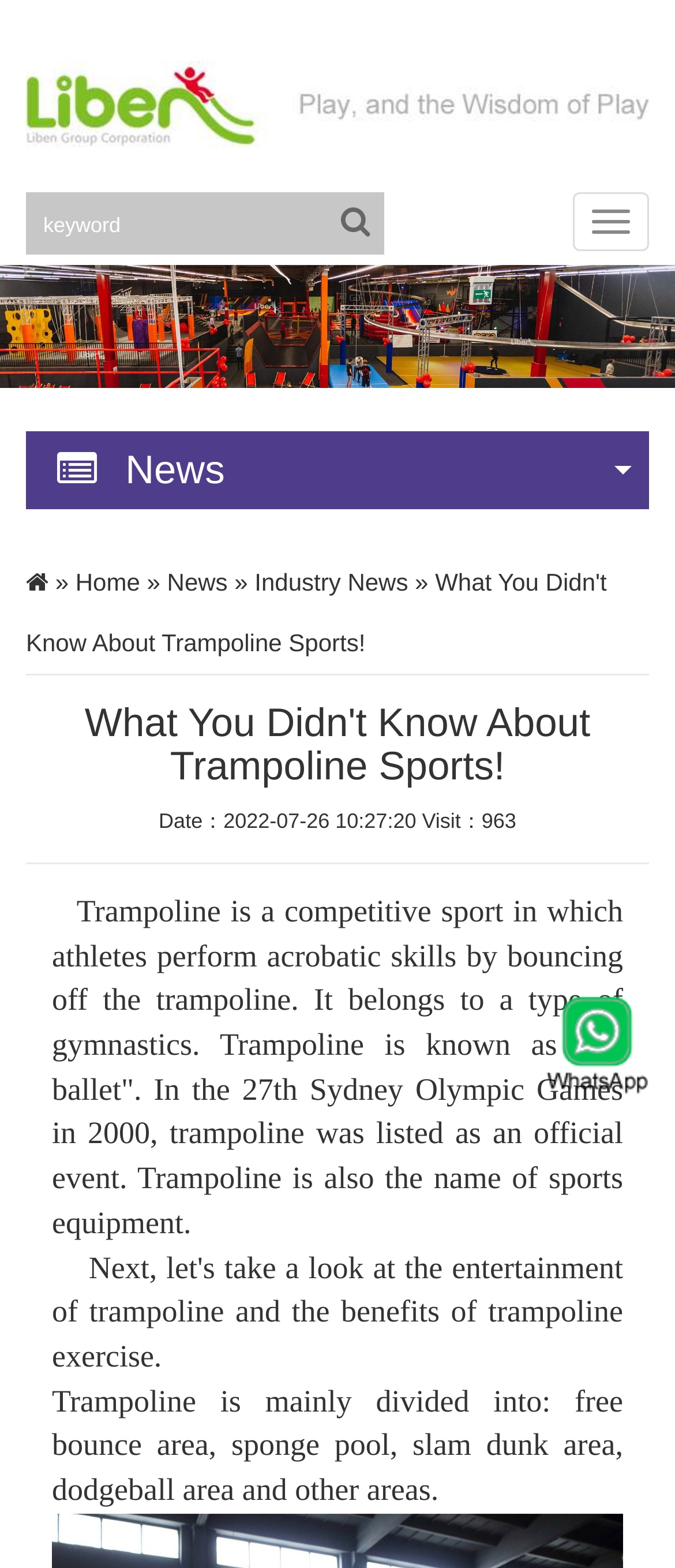Extract the bounding box coordinates for the HTML element that matches this description: "Privacy policy". The coordinates should be four float numbers between 0 and 1, i.e., [left, top, right, bottom].

None